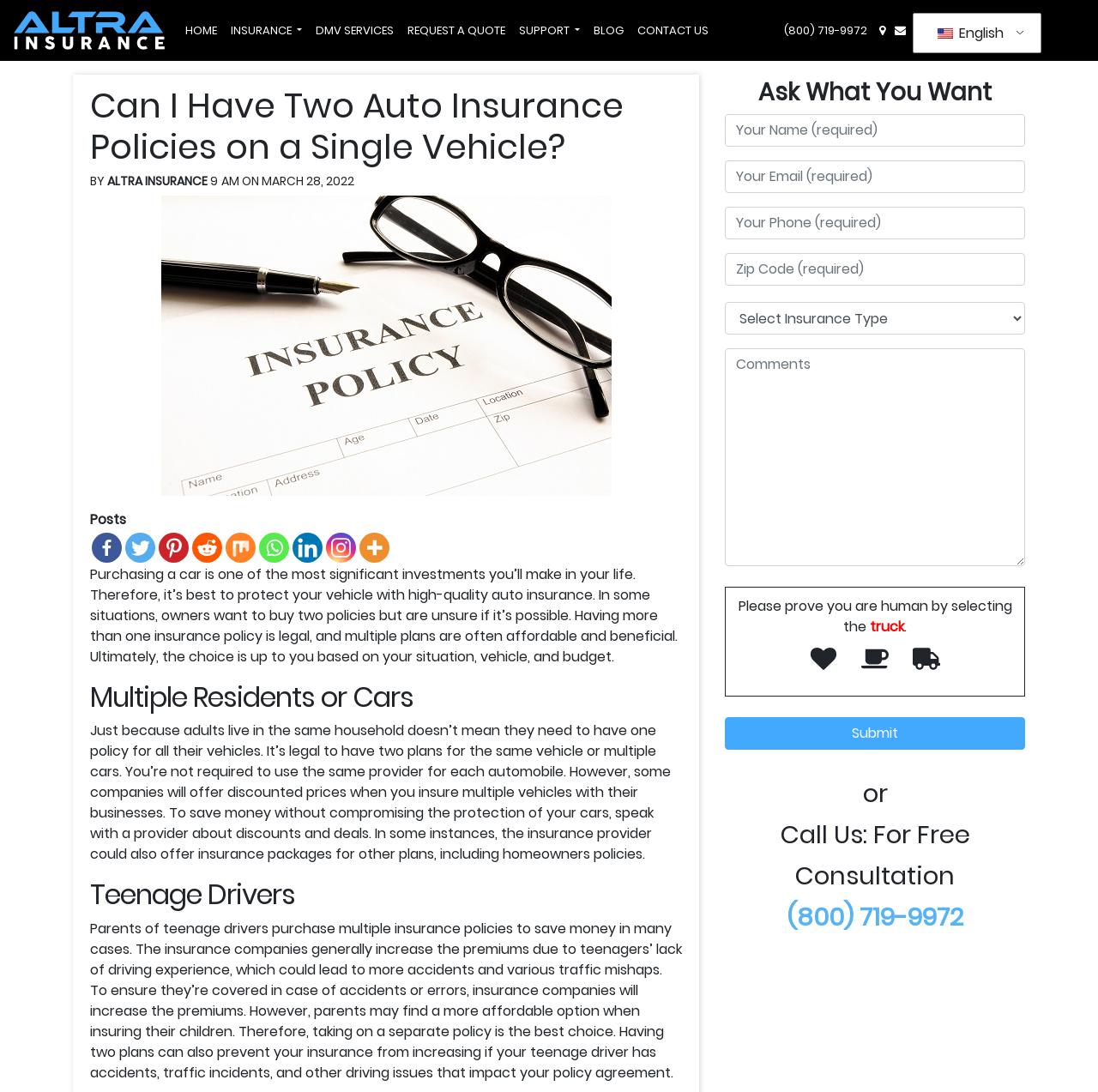What is the purpose of the contact form?
Look at the image and provide a detailed response to the question.

The contact form on the webpage is provided for users to ask questions or inquire about auto insurance policies, allowing them to input their name, email, phone number, and other details to receive a response or consultation.